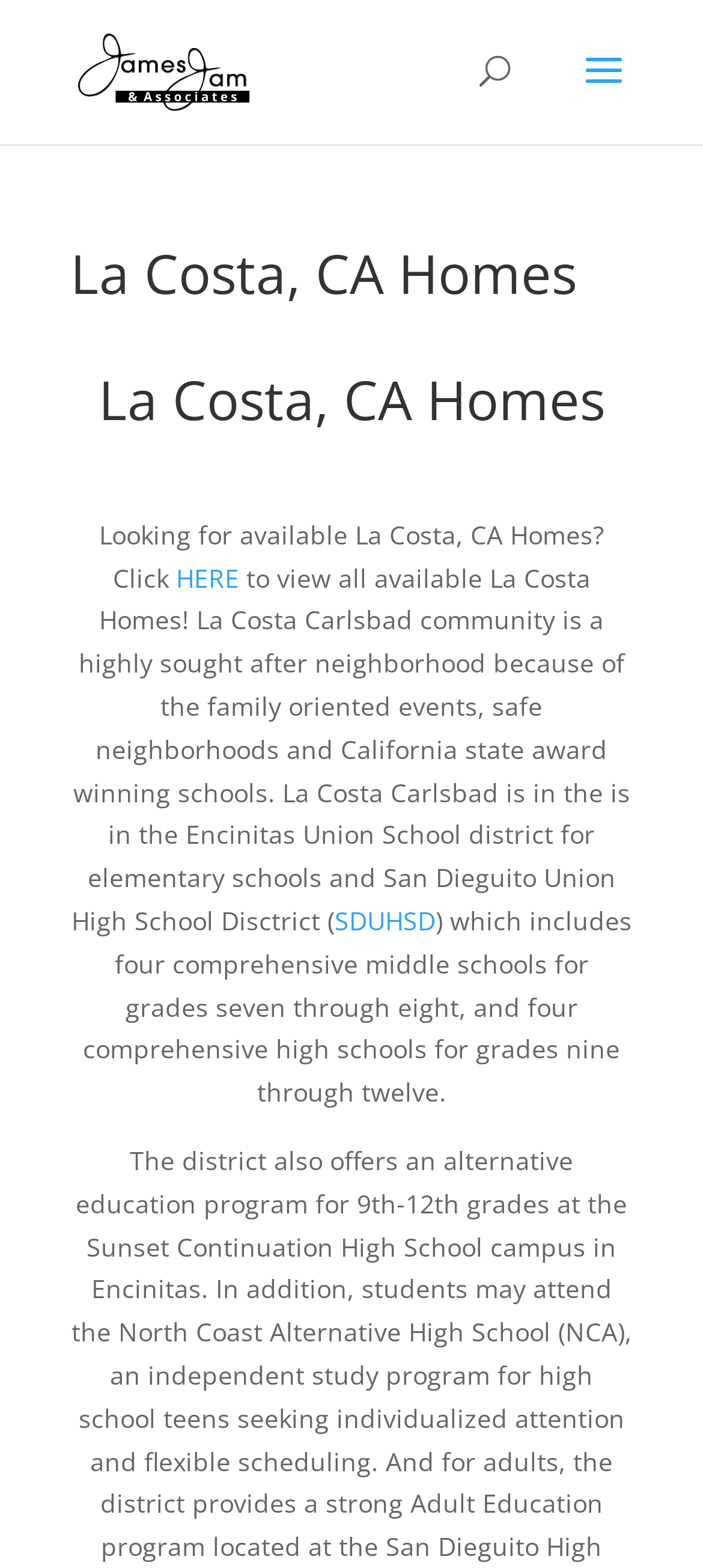What school district is La Costa Carlsbad in?
Please respond to the question with a detailed and well-explained answer.

The text on the page mentions that La Costa Carlsbad is in the Encinitas Union School district for elementary schools and San Dieguito Union High School District for higher grades.